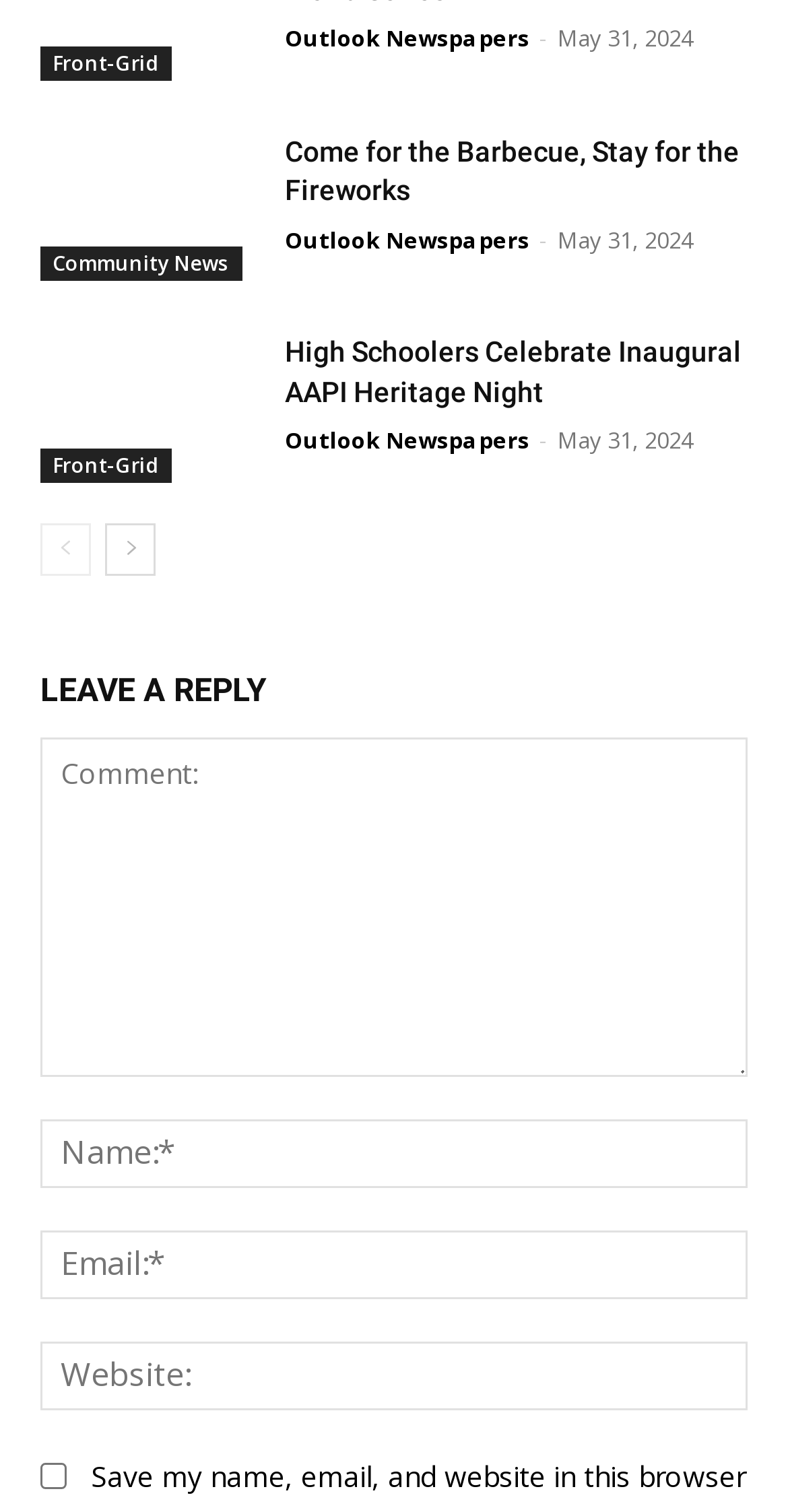Please use the details from the image to answer the following question comprehensively:
What is required to leave a reply?

I found three required textboxes: 'Name:*', 'Email:*', and 'Comment:', which suggests that a user must provide their name, email, and a comment to leave a reply.